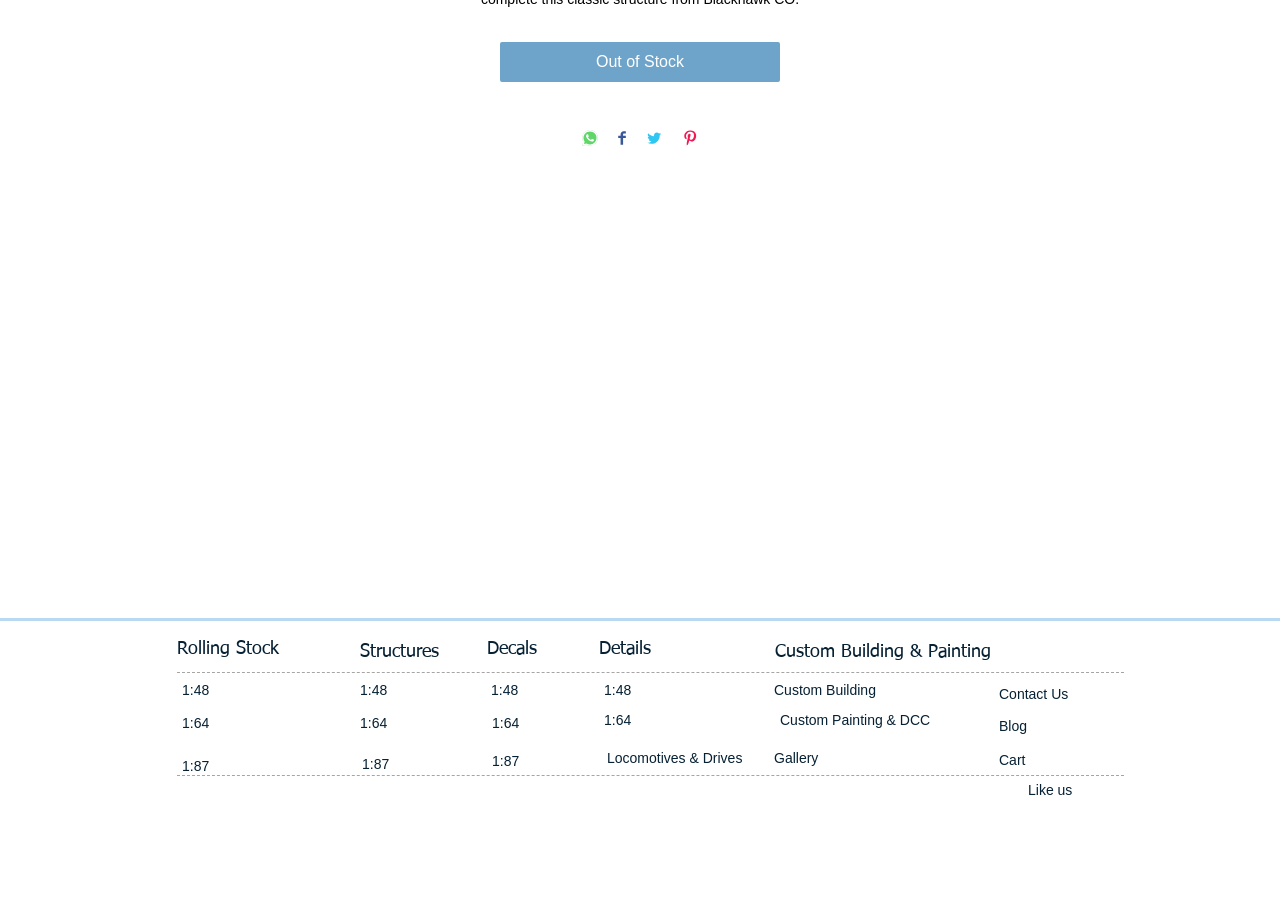Find and specify the bounding box coordinates that correspond to the clickable region for the instruction: "Open the link 'Malicious Trope in the Time of Covid-19: A Caricature That Speaks Volumesâ€¦'".

None